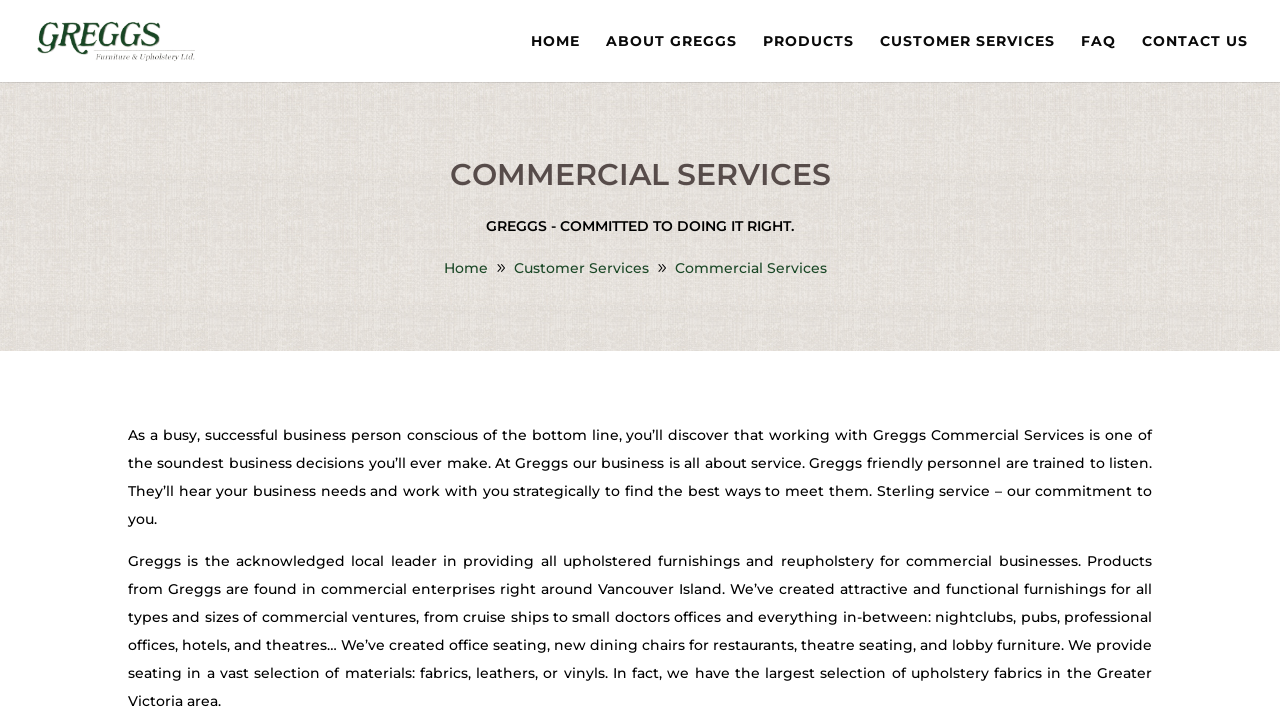Please provide the bounding box coordinates for the element that needs to be clicked to perform the following instruction: "contact us". The coordinates should be given as four float numbers between 0 and 1, i.e., [left, top, right, bottom].

[0.892, 0.047, 0.975, 0.113]